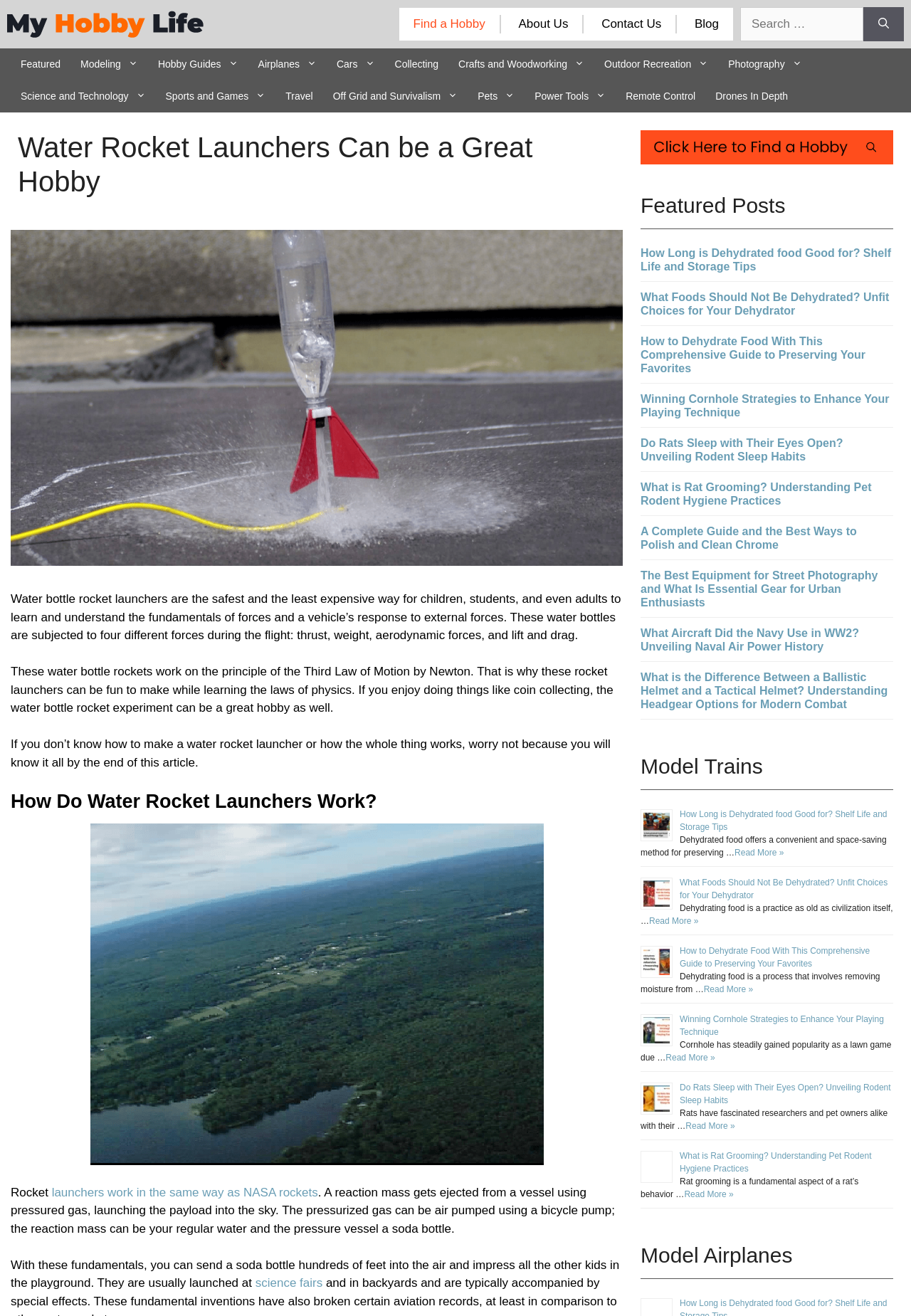Identify the bounding box coordinates for the element that needs to be clicked to fulfill this instruction: "Learn about 'How Do Water Rocket Launchers Work?'". Provide the coordinates in the format of four float numbers between 0 and 1: [left, top, right, bottom].

[0.012, 0.6, 0.684, 0.618]